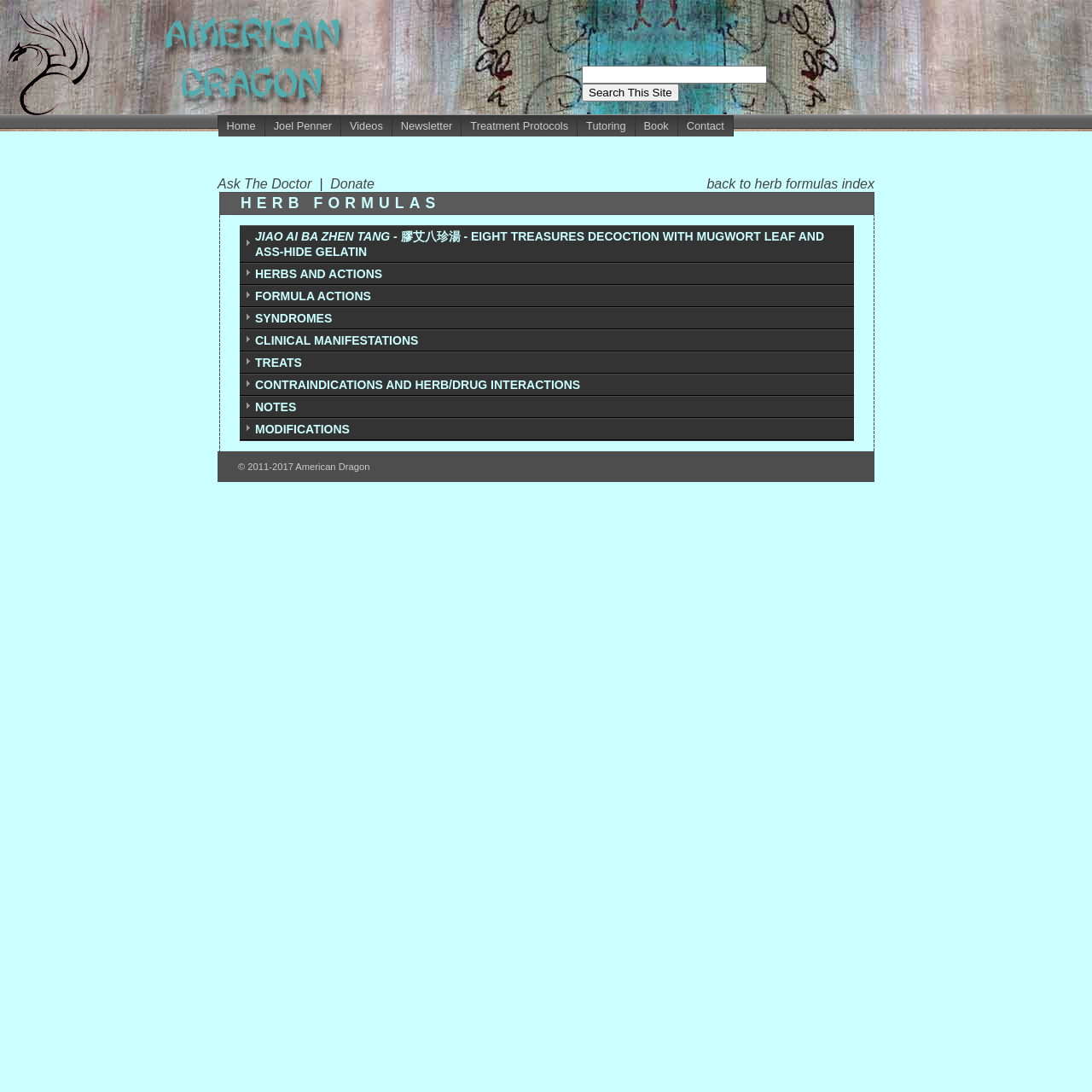Give a short answer using one word or phrase for the question:
Who is the author of the webpage?

Dr. Joel Penner